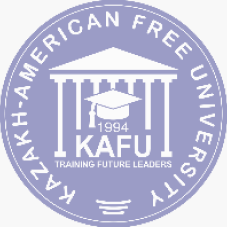Based on what you see in the screenshot, provide a thorough answer to this question: What is symbolized by the pillars in the logo?

The pillars in the logo are centered along with a graduation cap, which collectively represent the academic achievement and the university's foundational pillars in higher education, signifying the institution's commitment to fostering academic excellence.